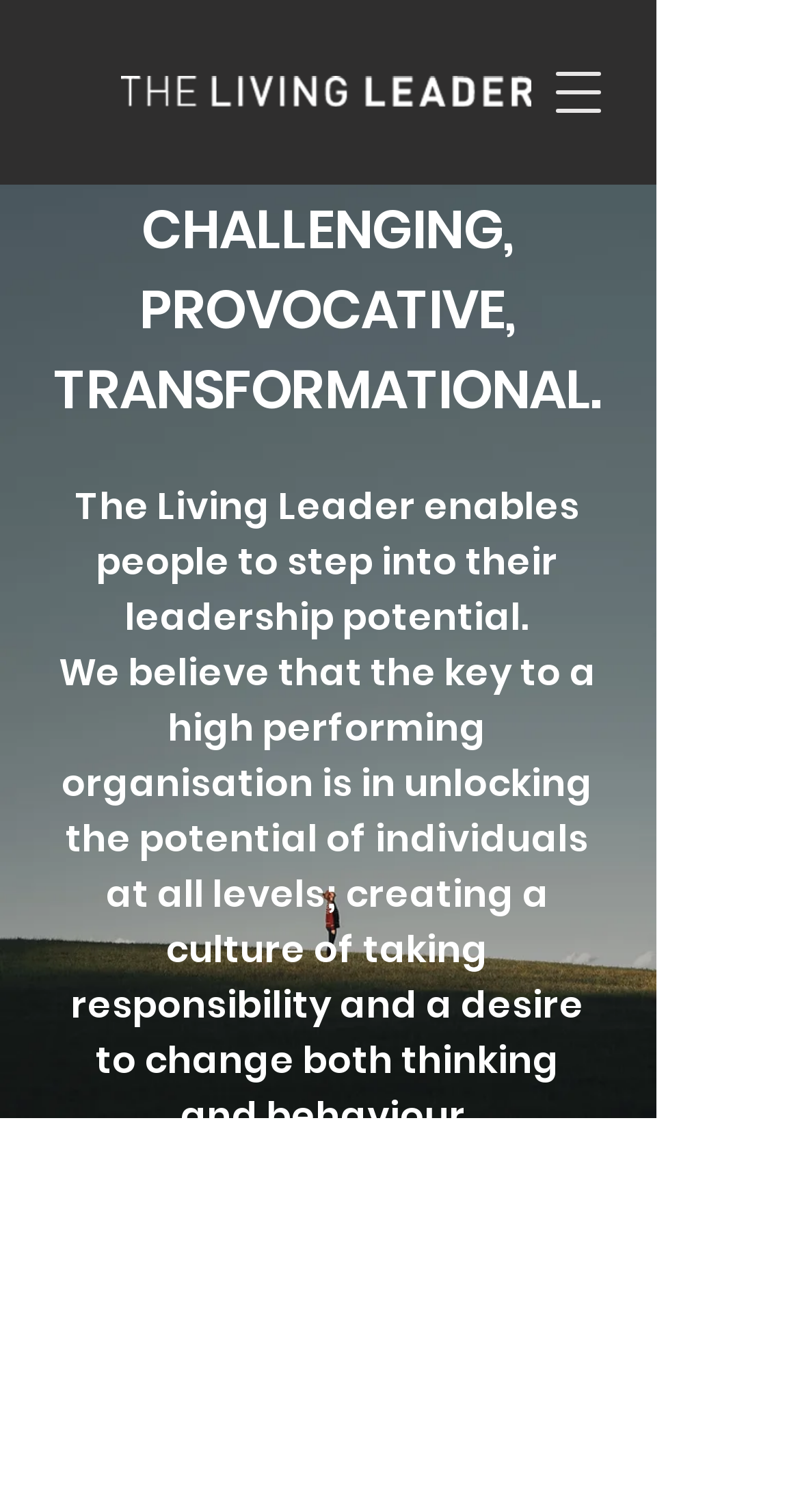Please extract the webpage's main title and generate its text content.

CHALLENGING, PROVOCATIVE,
TRANSFORMATIONAL.